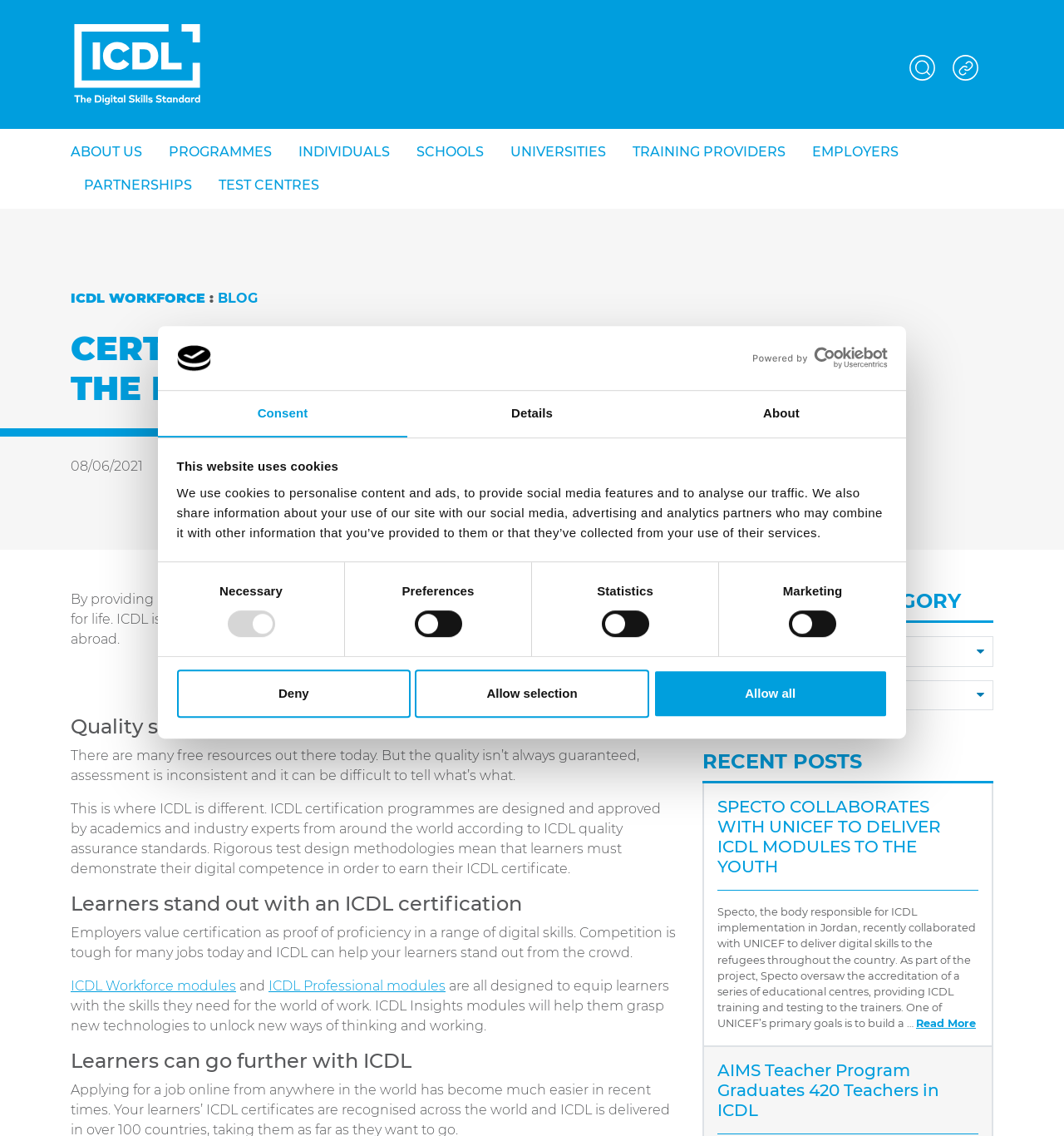How many tabs are in the consent section?
Provide a thorough and detailed answer to the question.

I counted the number of tabs in the consent section, which are 'Consent', 'Details', and 'About', so there are 3 tabs.